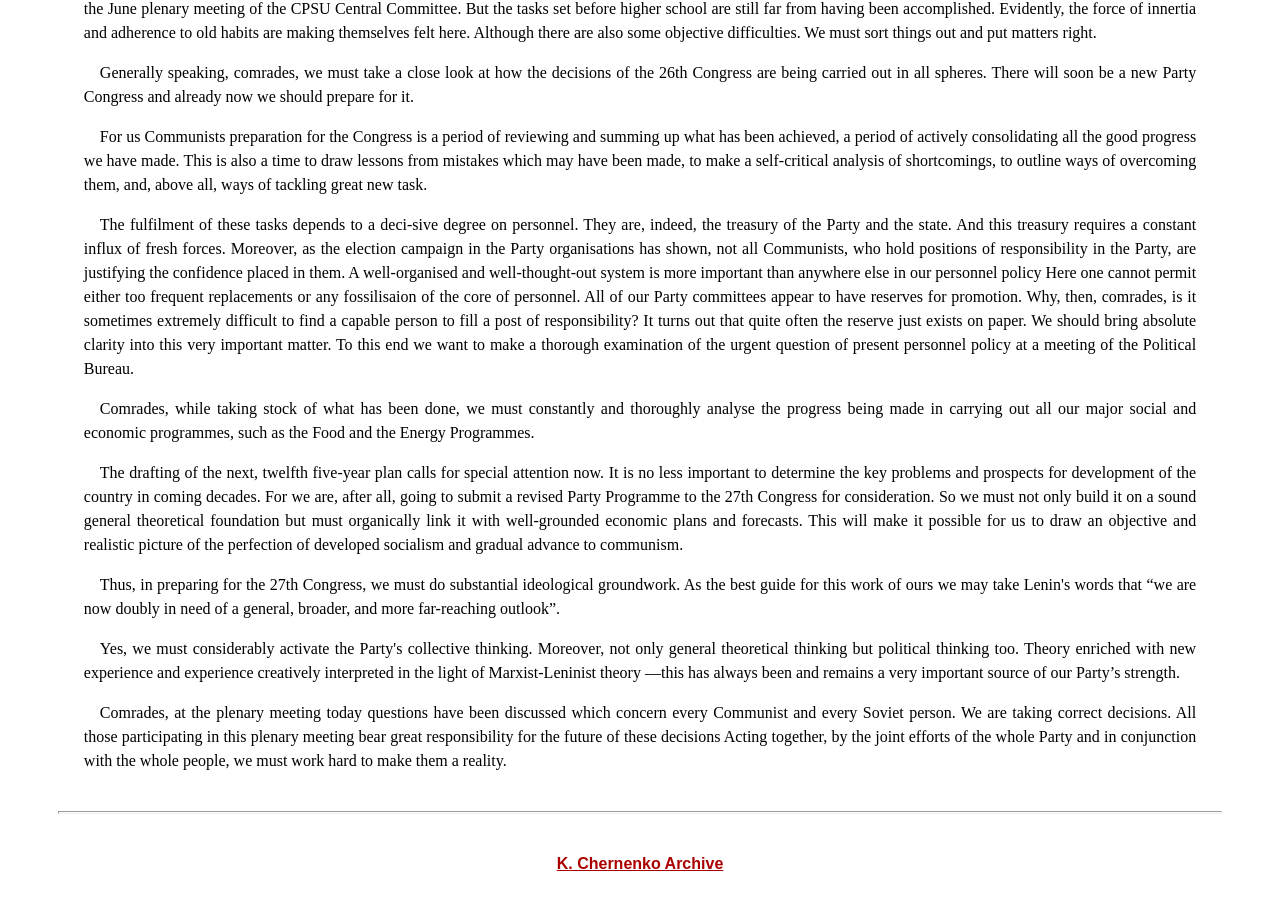Predict the bounding box of the UI element based on the description: "K. Chernenko Archive". The coordinates should be four float numbers between 0 and 1, formatted as [left, top, right, bottom].

[0.435, 0.935, 0.565, 0.954]